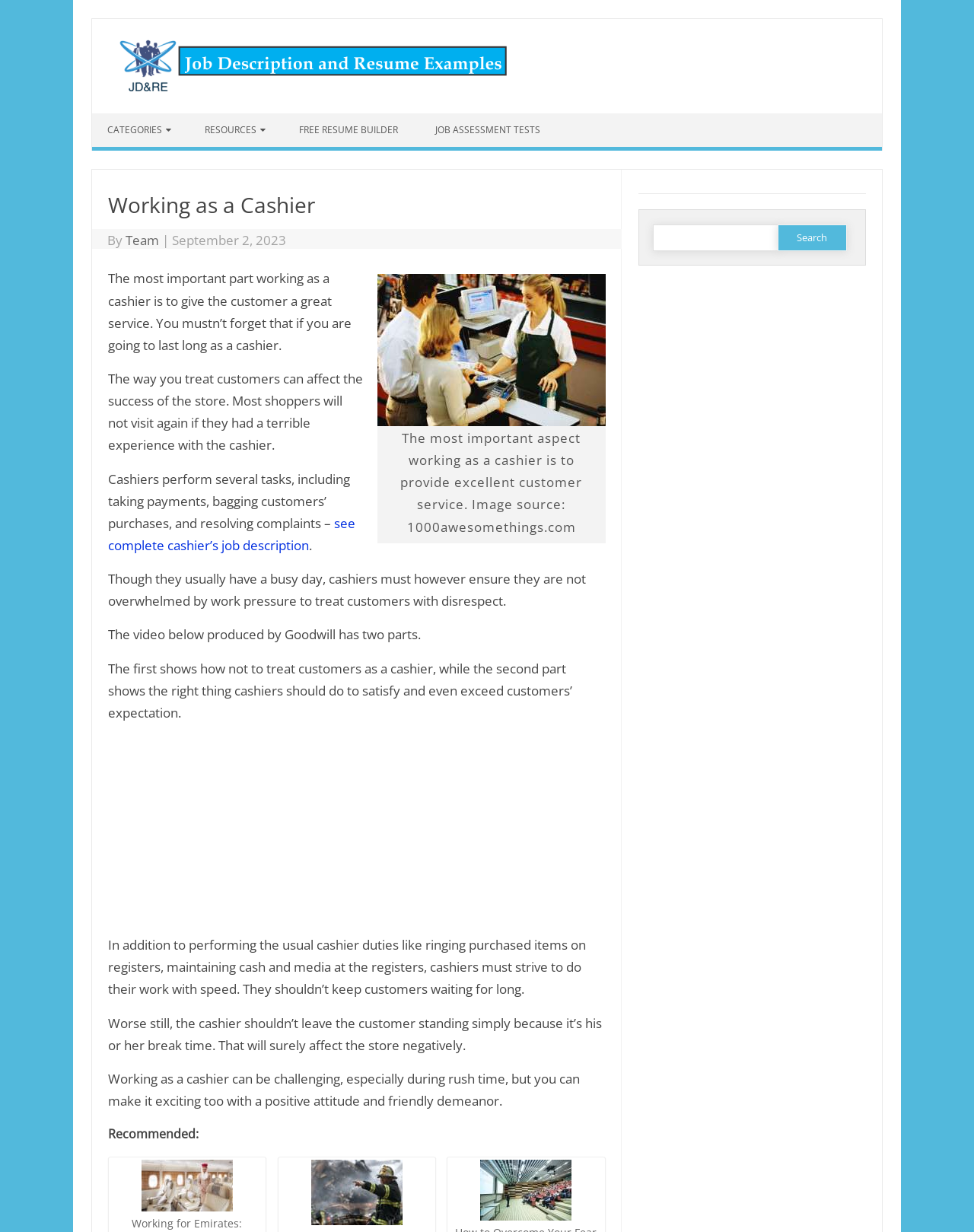What is the main job of a cashier?
Using the image, answer in one word or phrase.

Provide excellent customer service